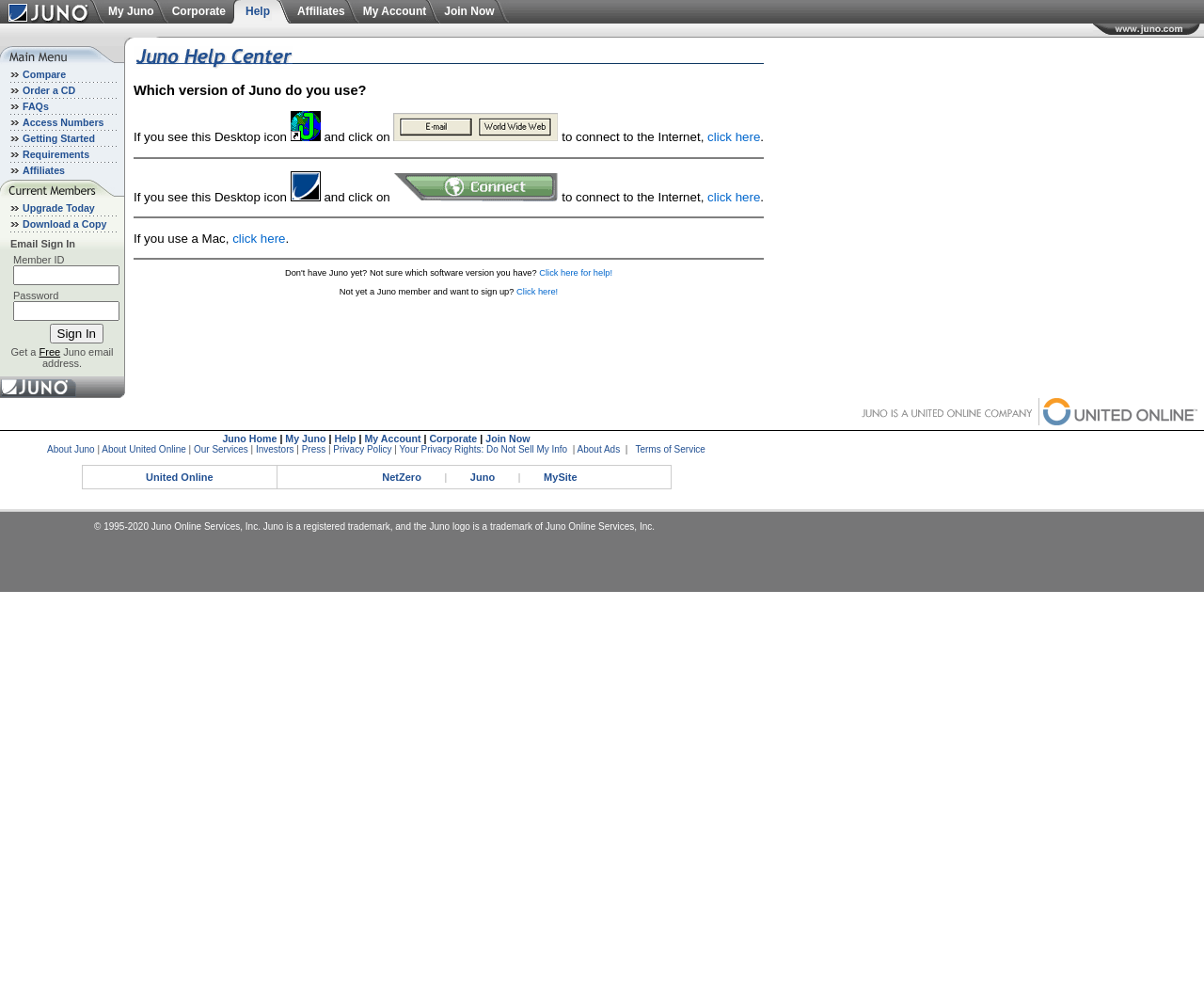Determine the bounding box for the described UI element: "Our Services".

[0.161, 0.442, 0.206, 0.452]